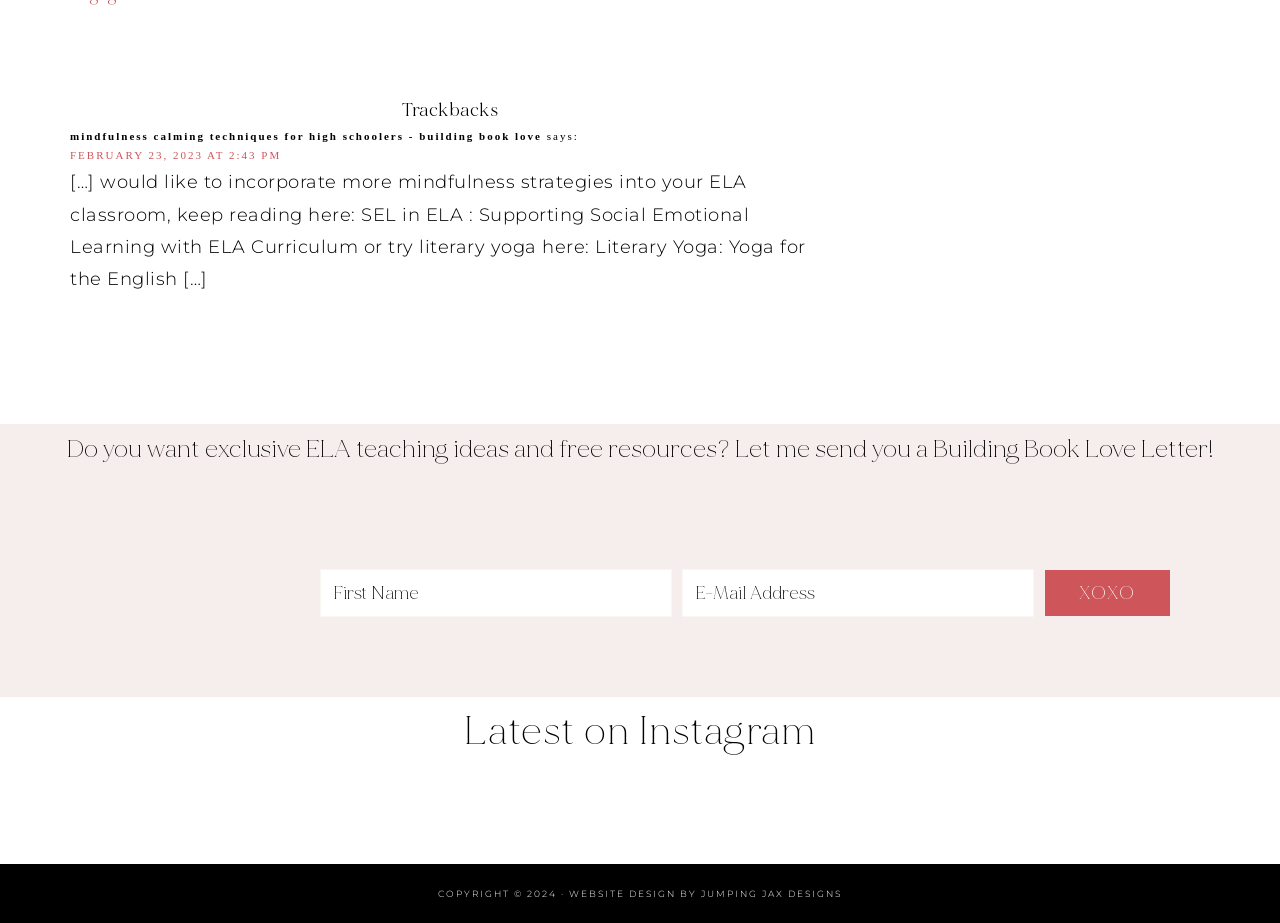Determine the bounding box coordinates for the area that should be clicked to carry out the following instruction: "Enter first name".

[0.25, 0.616, 0.525, 0.668]